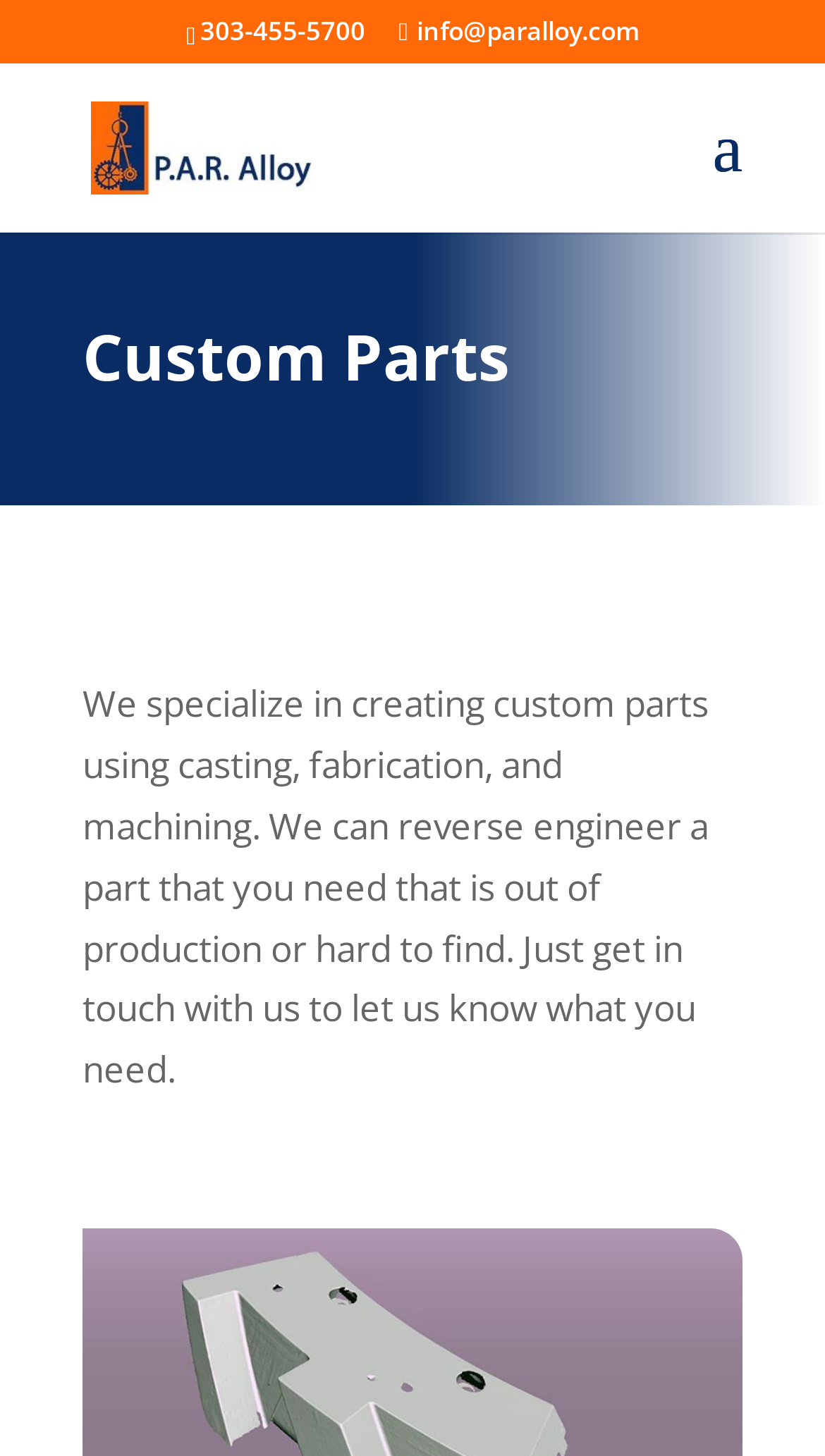Given the description of the UI element: "name="s" placeholder="Search …" title="Search for:"", predict the bounding box coordinates in the form of [left, top, right, bottom], with each value being a float between 0 and 1.

[0.463, 0.043, 0.823, 0.046]